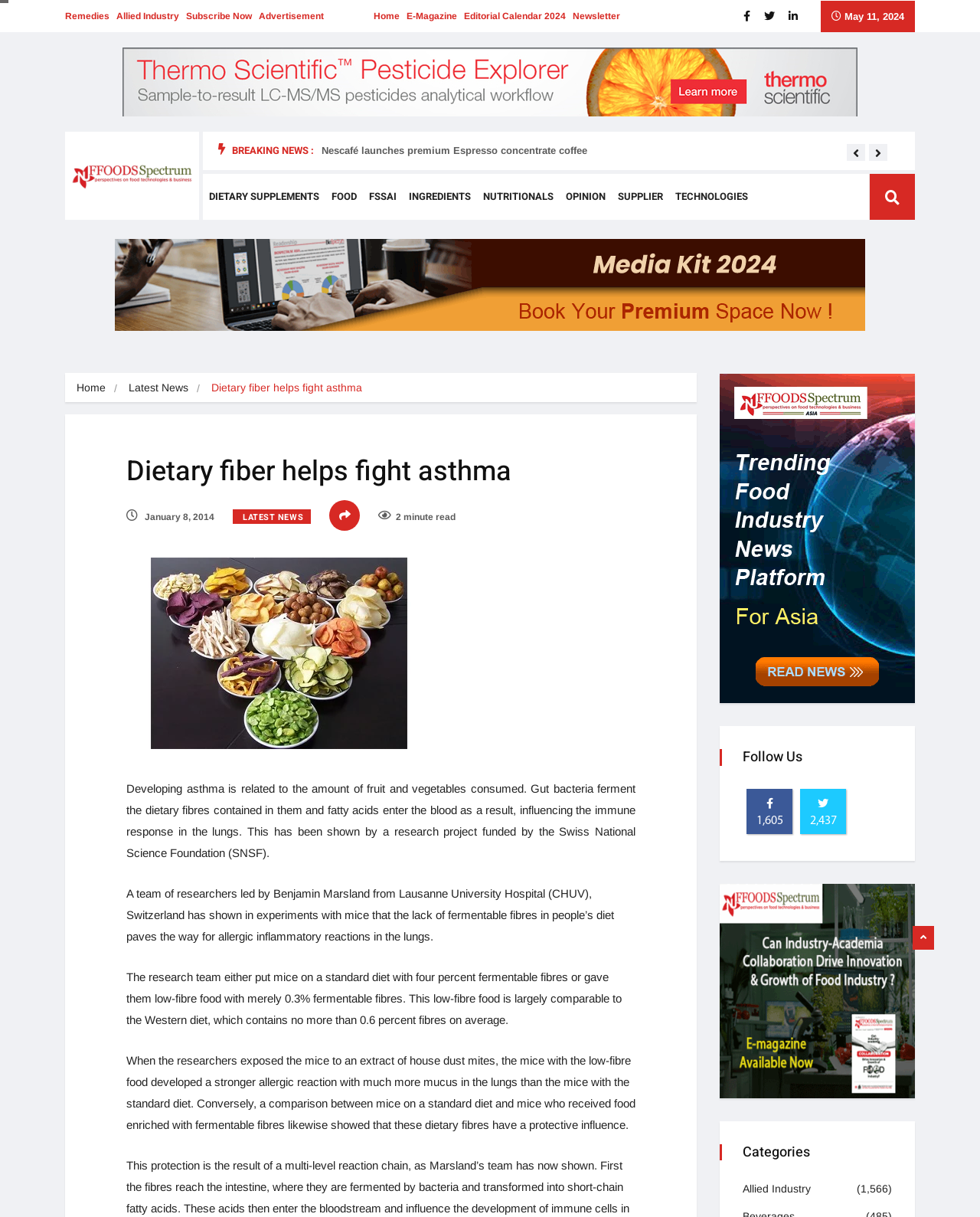Can you give a comprehensive explanation to the question given the content of the image?
What is the date of the news article?

I found the date of the news article by looking at the static text element with the content 'January 8, 2014' located at the bottom of the article.